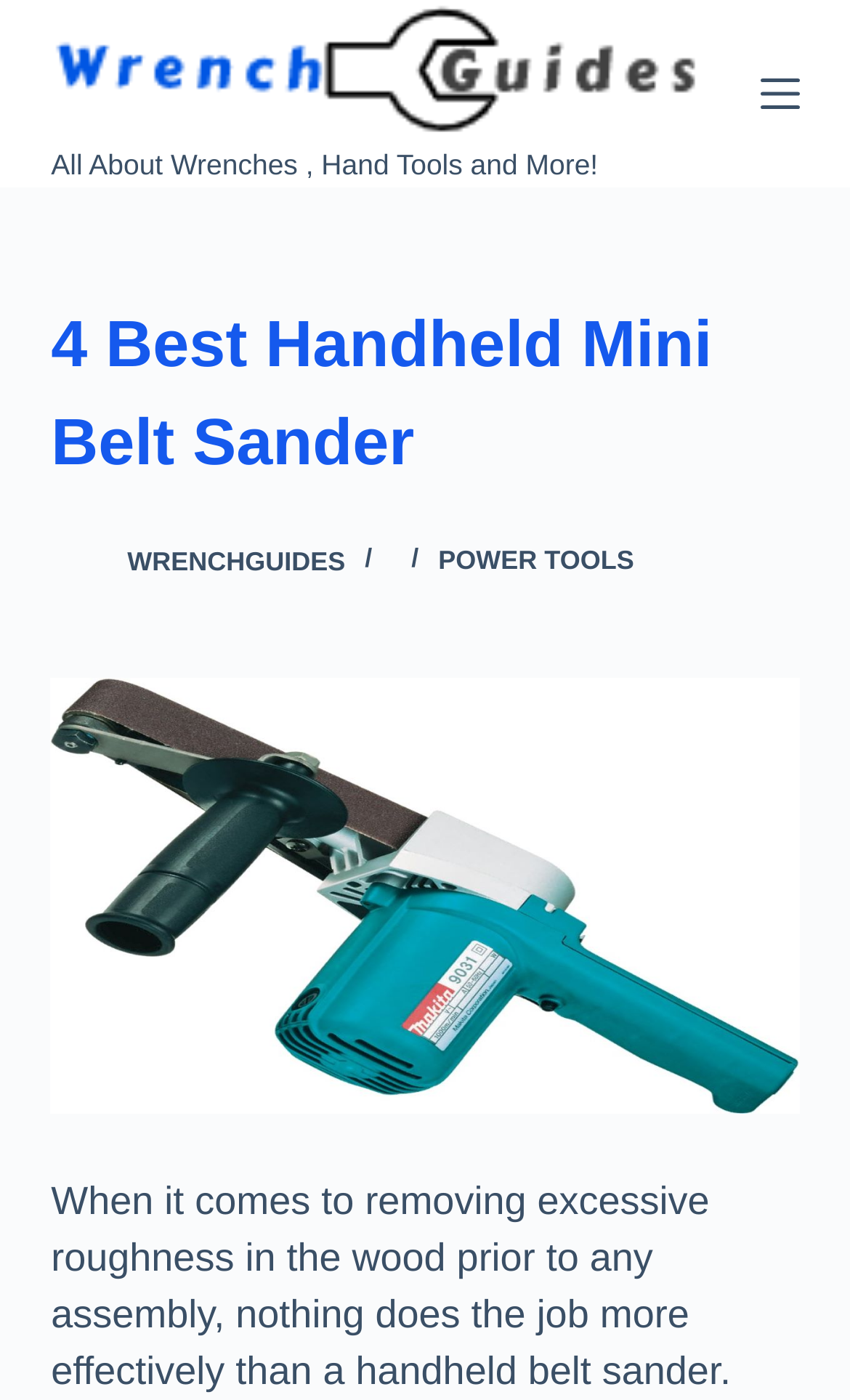Describe all the significant parts and information present on the webpage.

The webpage is about handheld mini belt sanders, specifically showcasing the "4 Best Handheld Mini Belt Sander" options. At the top-left corner, there is a link to skip to the content, followed by the website's logo, which is an image, and a text "wrenchguides.com". Next to the logo, there is a tagline "All About Wrenches, Hand Tools and More!".

On the top-right corner, there is a button to open an off-canvas menu. Below the button, there is a header section that spans the entire width of the page. The header contains the main title "4 Best Handheld Mini Belt Sander" in a prominent font size. Underneath the title, there are three links: "WrenchGuides" with an accompanying image, "WRENCHGUIDES", and "POWER TOOLS". These links are arranged horizontally, with "WrenchGuides" on the left, "WRENCHGUIDES" in the middle, and "POWER TOOLS" on the right.

Below the header section, there is a large figure that occupies most of the page's width, containing an image of a Makita mini handheld belt sander.